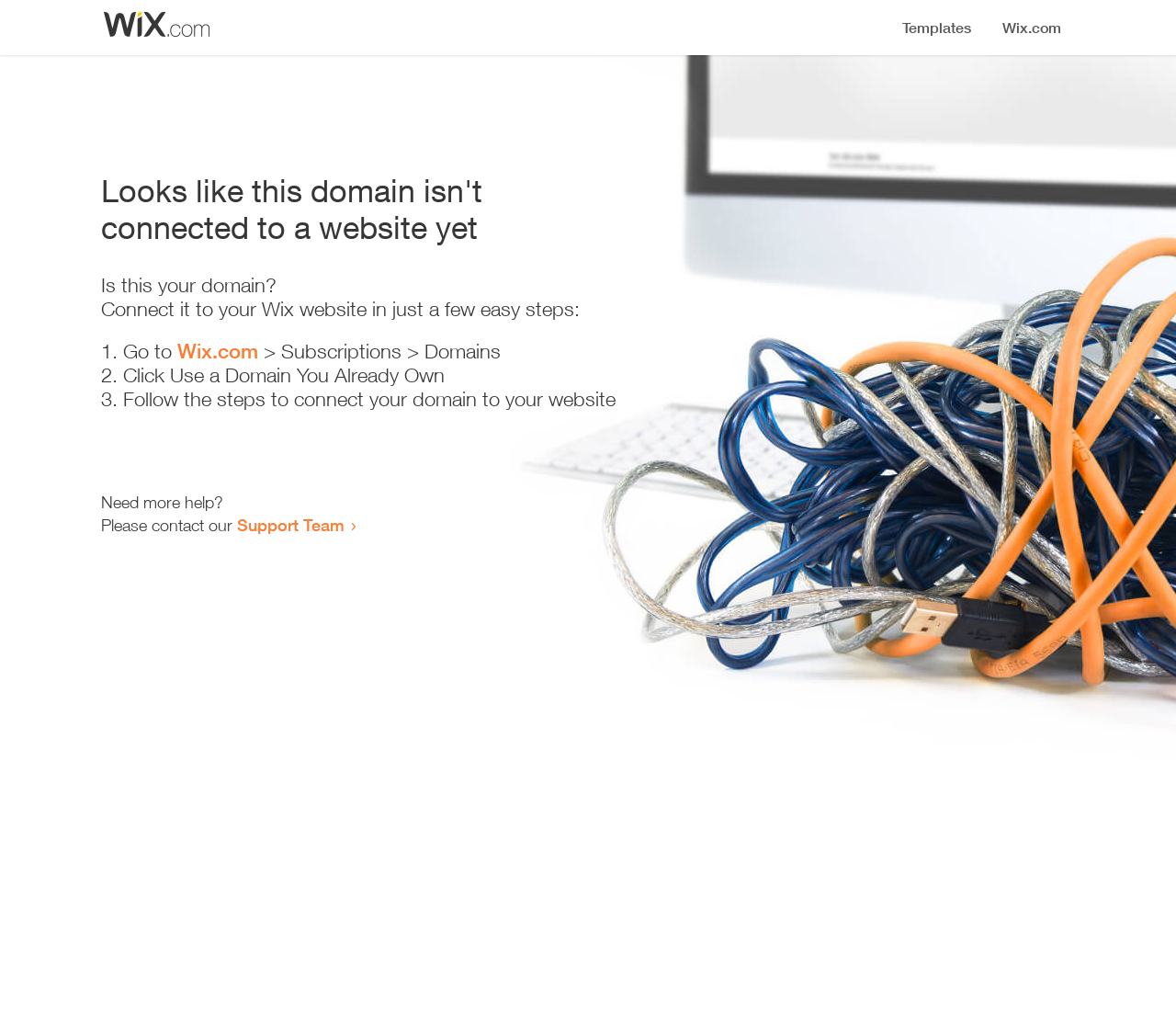Show the bounding box coordinates for the HTML element described as: "Wix.com".

[0.151, 0.328, 0.22, 0.351]